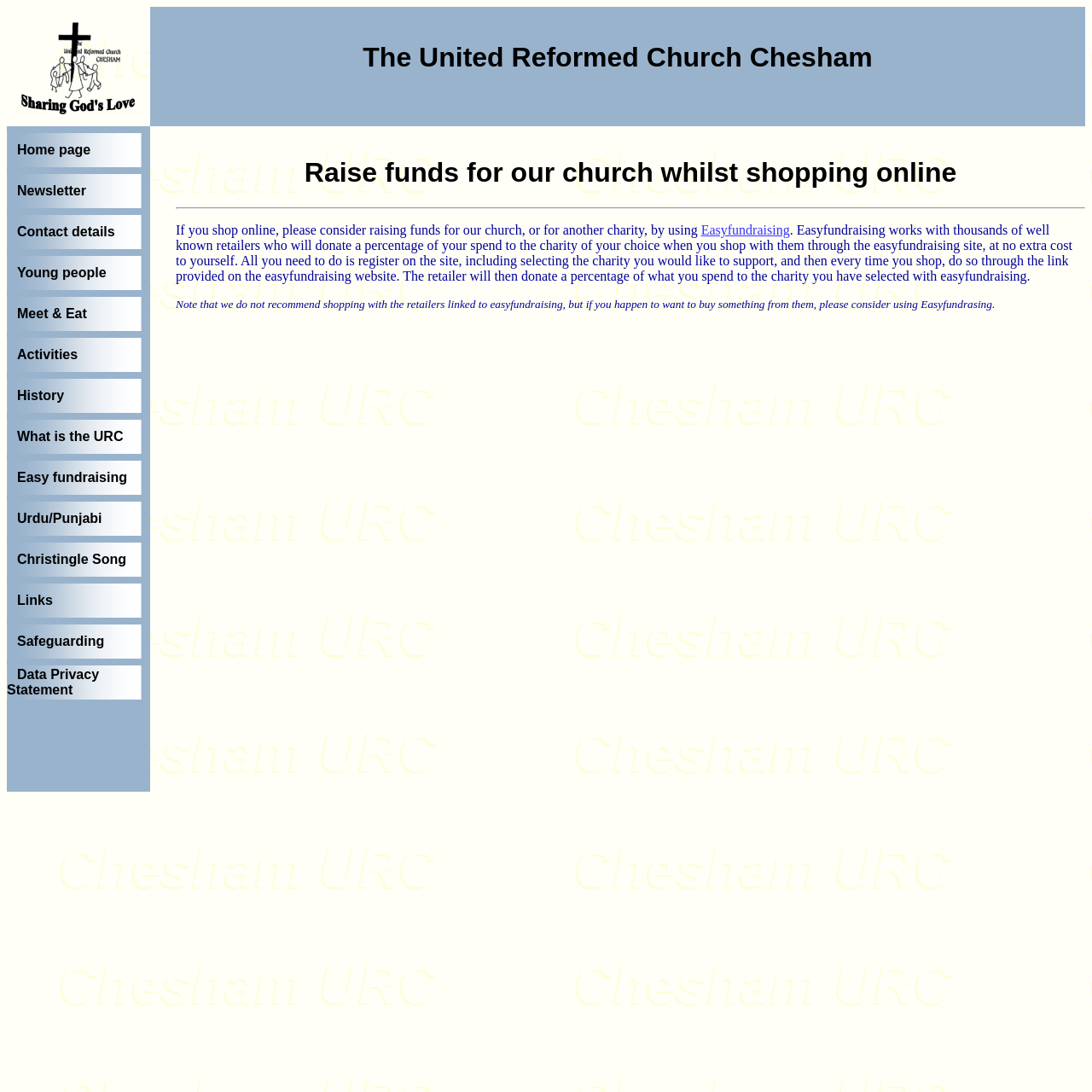Determine the bounding box coordinates of the clickable element necessary to fulfill the instruction: "Explore visa options". Provide the coordinates as four float numbers within the 0 to 1 range, i.e., [left, top, right, bottom].

None